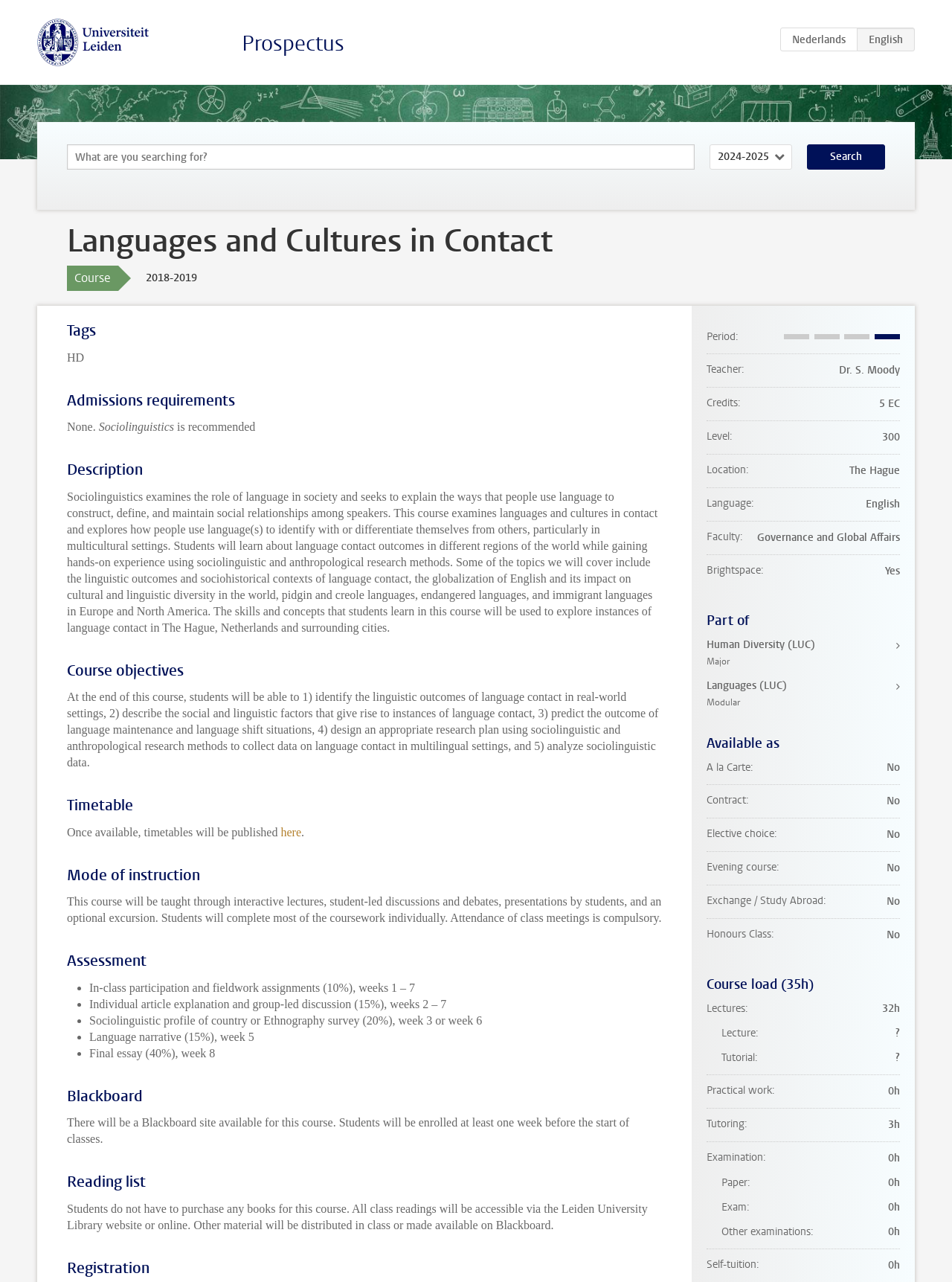Create an in-depth description of the webpage, covering main sections.

This webpage is about a course prospectus for "Languages and Cultures in Contact" at Universiteit Leiden. At the top, there is a university logo and a link to the university's homepage. Below that, there is a search box and a dropdown menu to select an academic year.

The main content of the page is divided into several sections. The first section displays the course title, "Languages and Cultures in Contact", and the academic year, "2018-2019". Below that, there are several headings, including "Tags", "Admissions requirements", "Description", "Course objectives", "Timetable", "Mode of instruction", "Assessment", "Blackboard", "Reading list", and "Registration".

The "Description" section provides a detailed overview of the course, including its objectives, topics, and skills that students will learn. The "Course objectives" section lists five specific objectives that students will achieve by the end of the course.

The "Assessment" section outlines the evaluation methods, including in-class participation, individual article explanations, sociolinguistic profiles, language narratives, and a final essay. The "Blackboard" section mentions that a Blackboard site will be available for the course, and students will be enrolled at least one week before the start of classes.

The "Reading list" section informs students that they do not need to purchase any books, as all readings will be accessible via the university library website or online. The "Registration" section provides information about the course registration process.

On the right side of the page, there is a section that displays additional course information, including the period, teacher, credits, level, location, language, faculty, and whether the course uses Brightspace. There are also links to related courses, including "Human Diversity (LUC) Major" and "Languages (LUC) Modular".